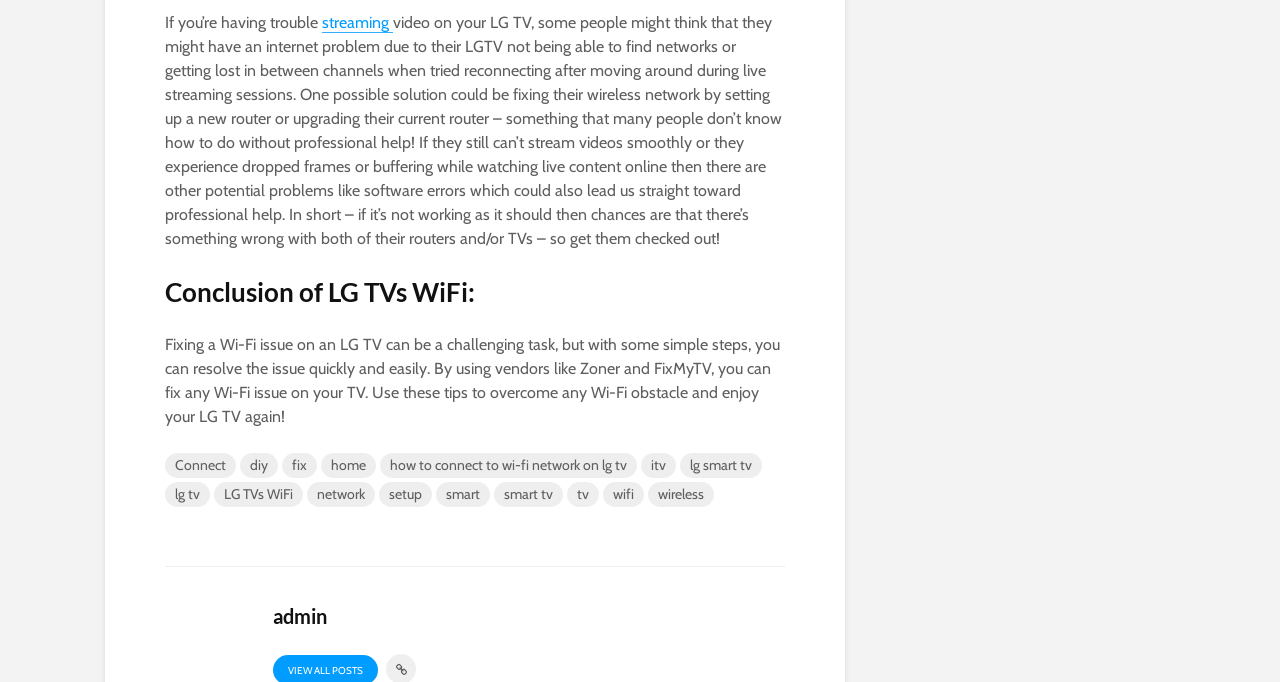What type of vendors are mentioned for fixing Wi-Fi issues?
Provide a thorough and detailed answer to the question.

The webpage mentions that vendors like Zoner and FixMyTV can be used to fix Wi-Fi issues on LG TVs. These vendors are likely providing services or solutions to resolve Wi-Fi connectivity problems.